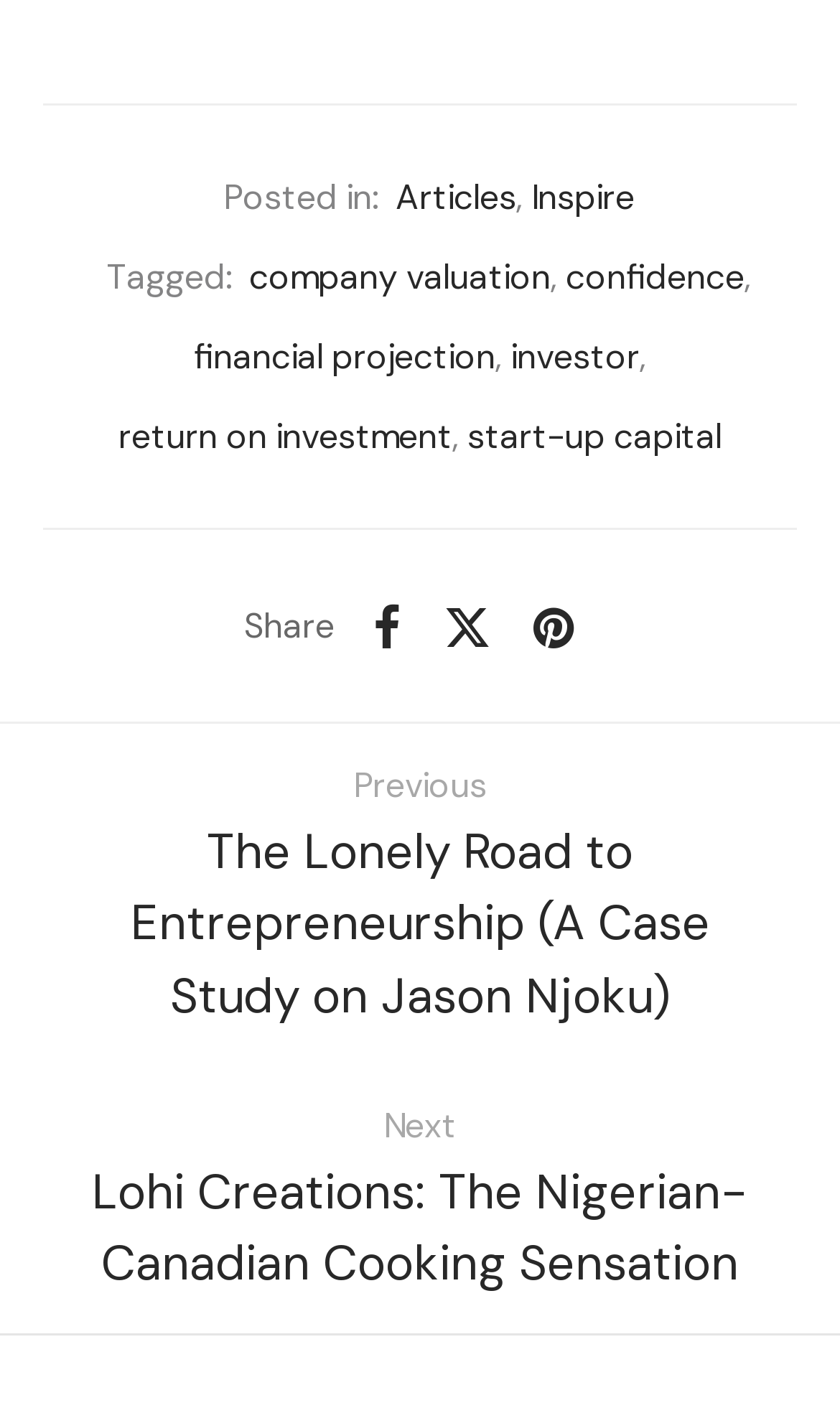How many tags are in this article?
Provide a well-explained and detailed answer to the question.

I counted the number of links following the 'Tagged:' text, which are 'company valuation', 'confidence', 'financial projection', 'investor', 'return on investment', and 'start-up capital'. There are 7 links in total.